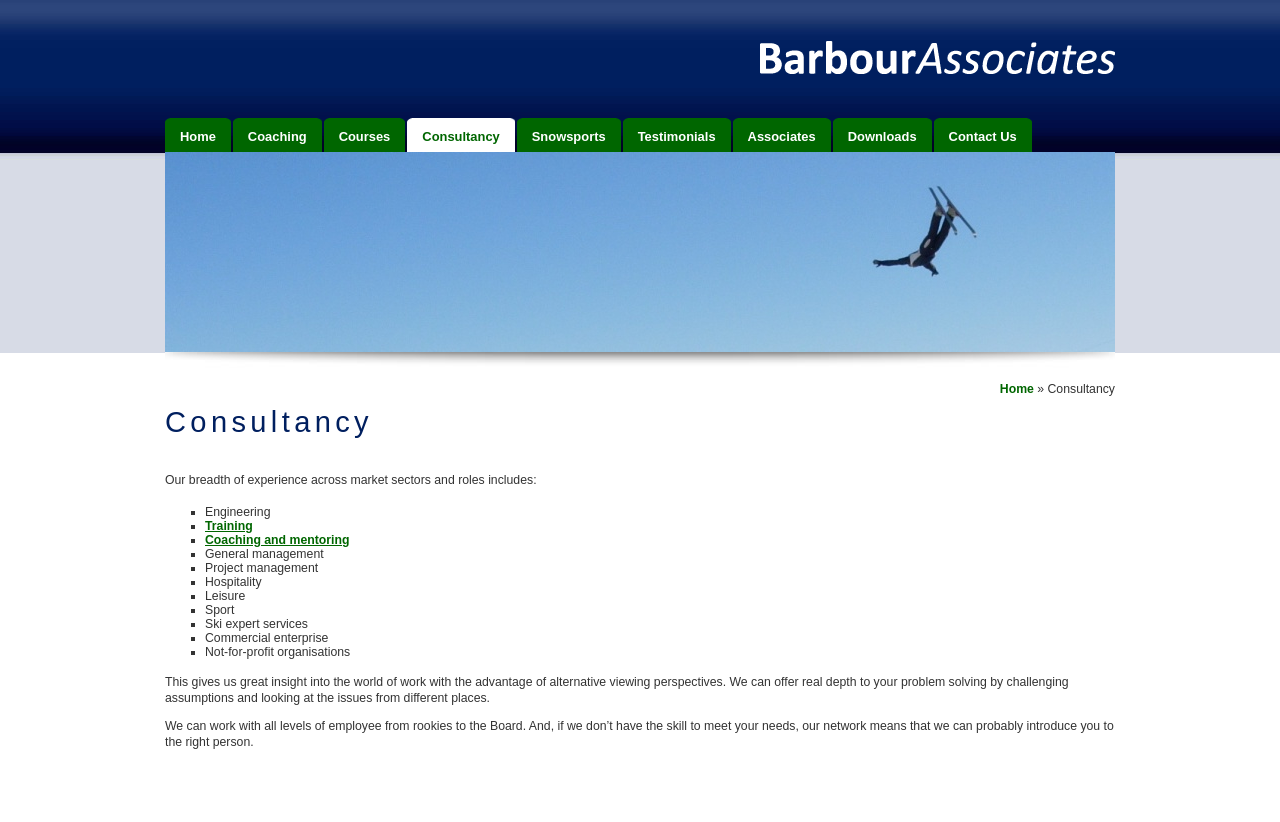Determine the bounding box coordinates of the UI element described below. Use the format (top-left x, top-left y, bottom-right x, bottom-right y) with floating point numbers between 0 and 1: Contact Us

[0.741, 0.143, 0.806, 0.184]